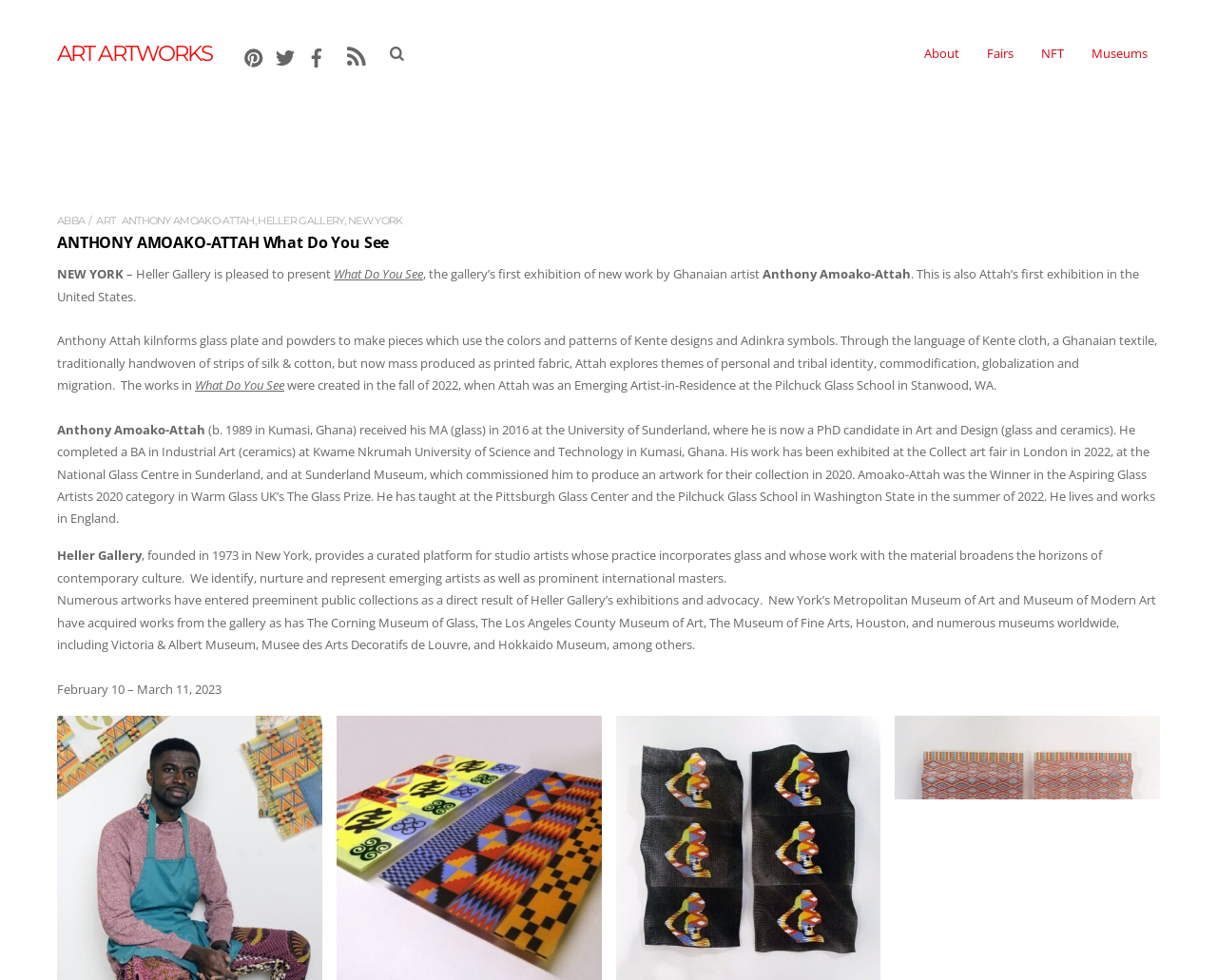Can you find the bounding box coordinates for the element that needs to be clicked to execute this instruction: "Check the Heller Gallery's profile"? The coordinates should be given as four float numbers between 0 and 1, i.e., [left, top, right, bottom].

[0.047, 0.558, 0.116, 0.576]